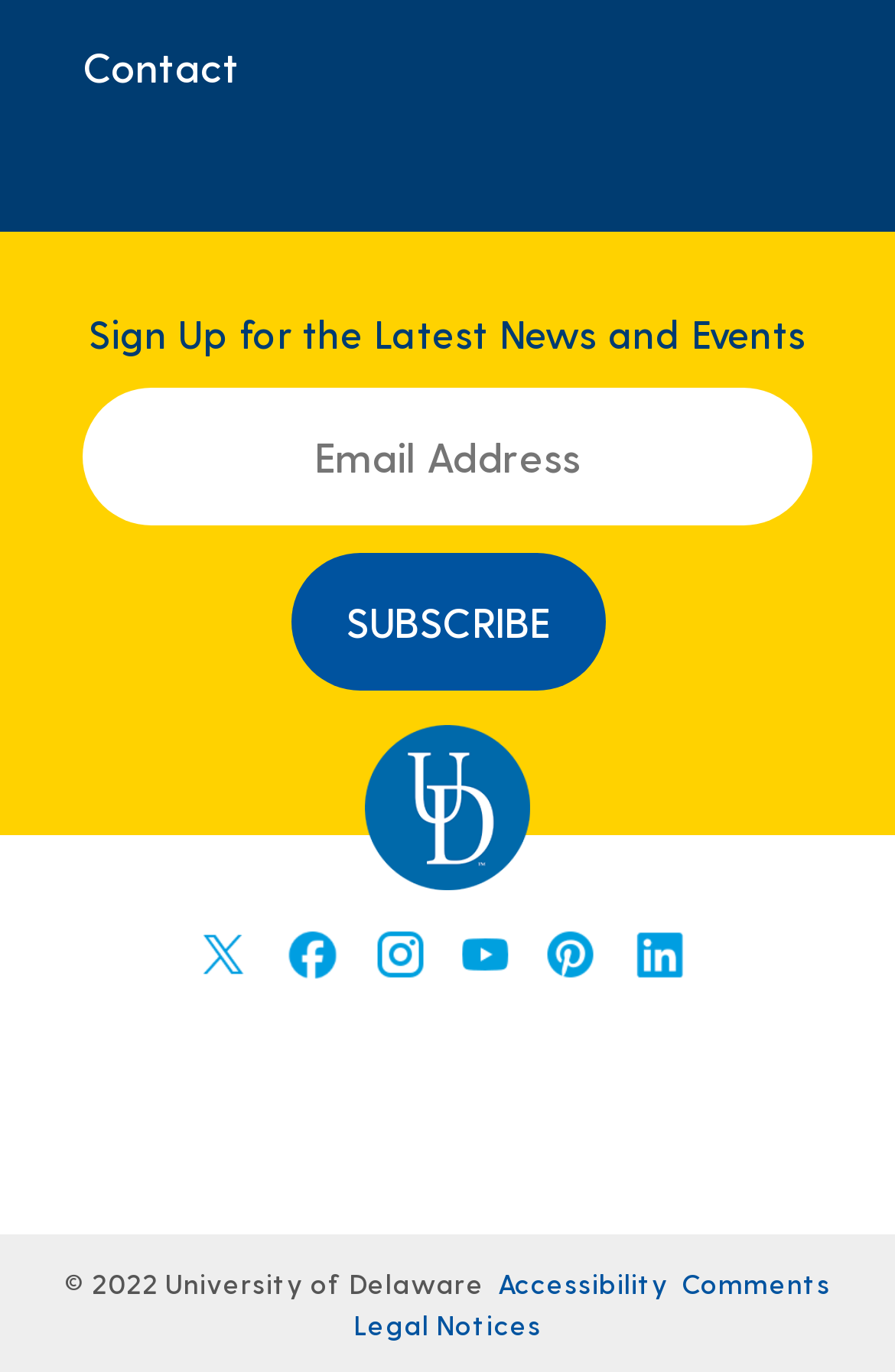Specify the bounding box coordinates for the region that must be clicked to perform the given instruction: "Check the accessibility page".

[0.556, 0.923, 0.746, 0.946]